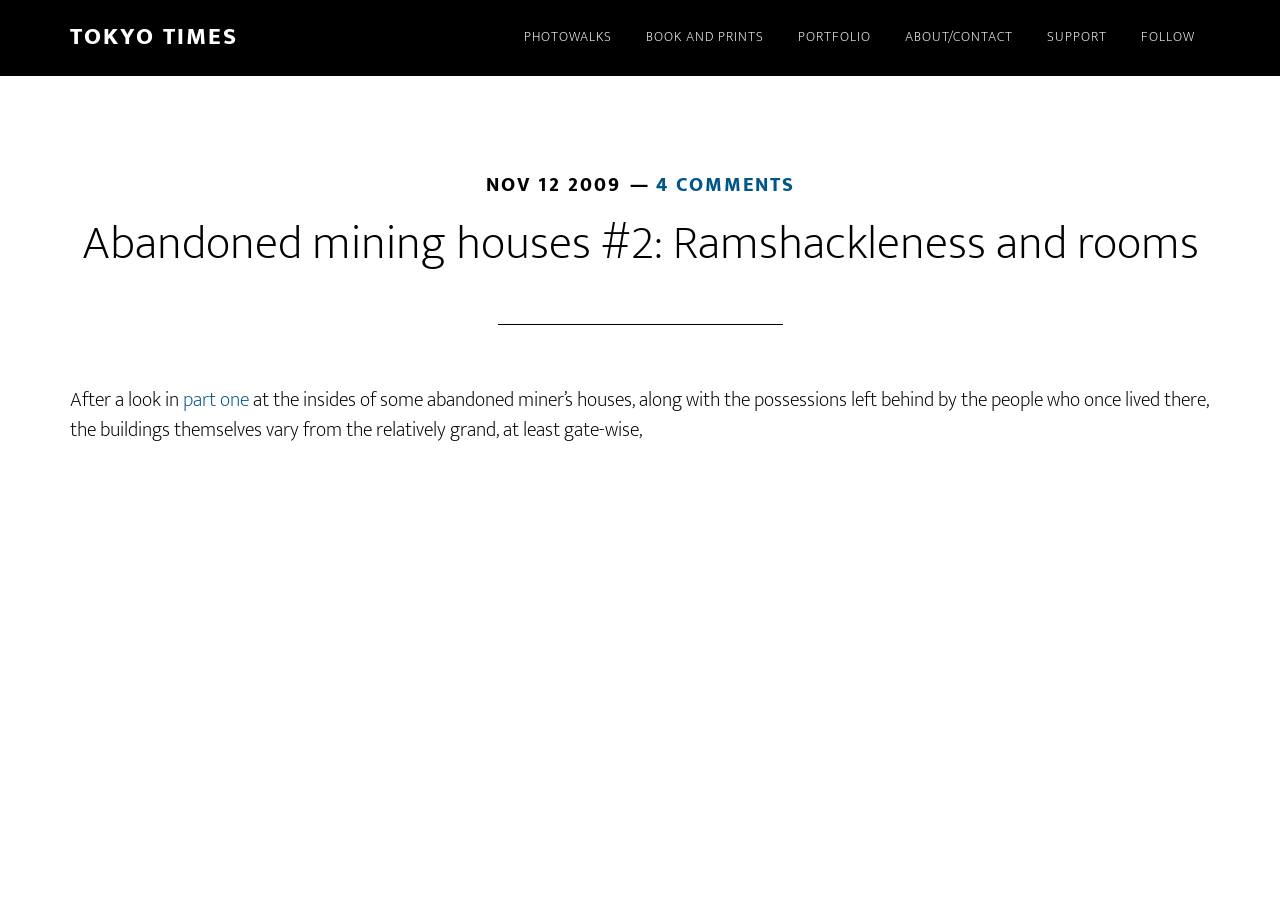Highlight the bounding box coordinates of the element that should be clicked to carry out the following instruction: "view comments". The coordinates must be given as four float numbers ranging from 0 to 1, i.e., [left, top, right, bottom].

[0.512, 0.185, 0.621, 0.222]